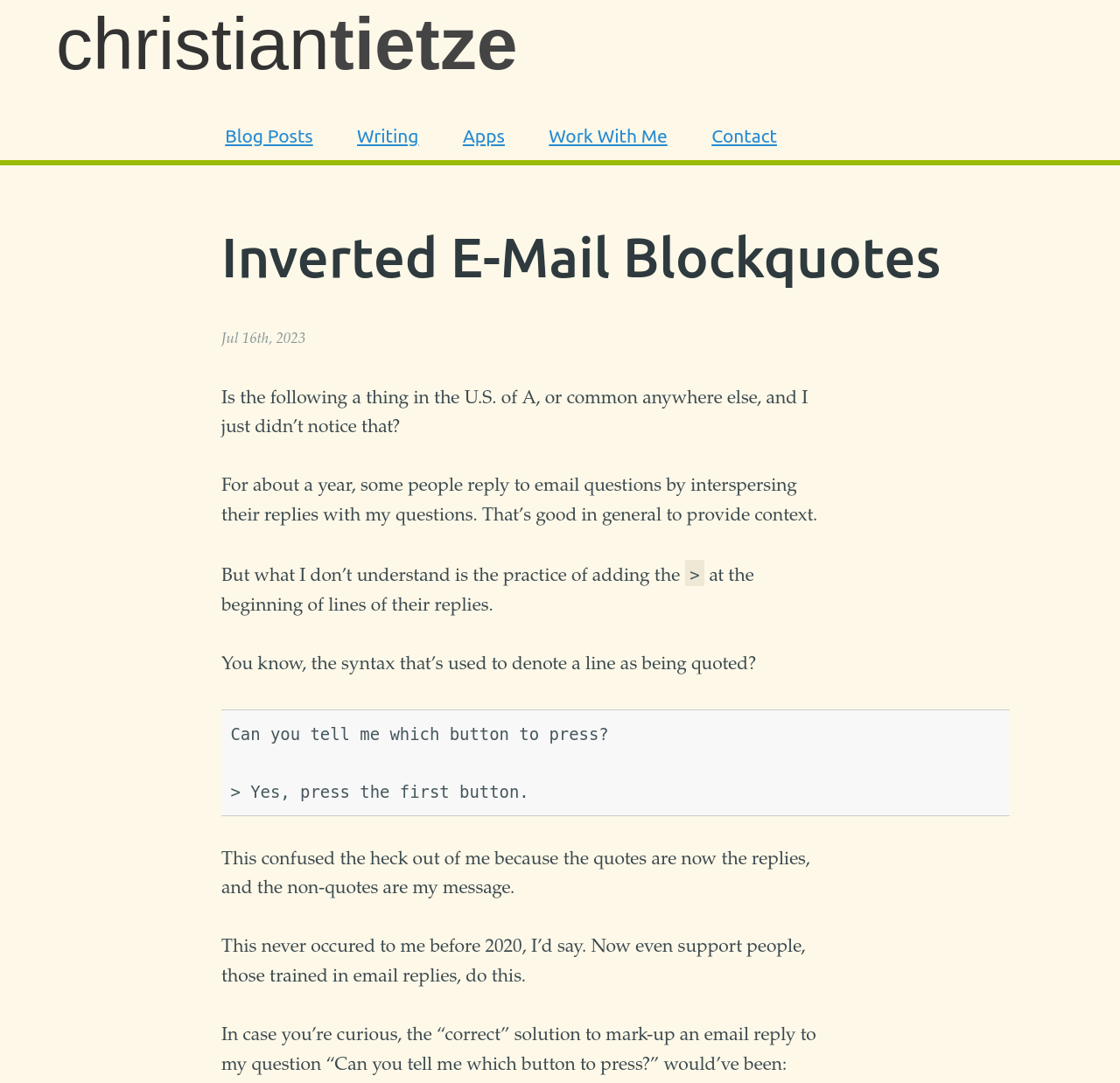Please determine the bounding box coordinates for the UI element described as: "Christian Tietze".

[0.05, 0.002, 0.462, 0.078]